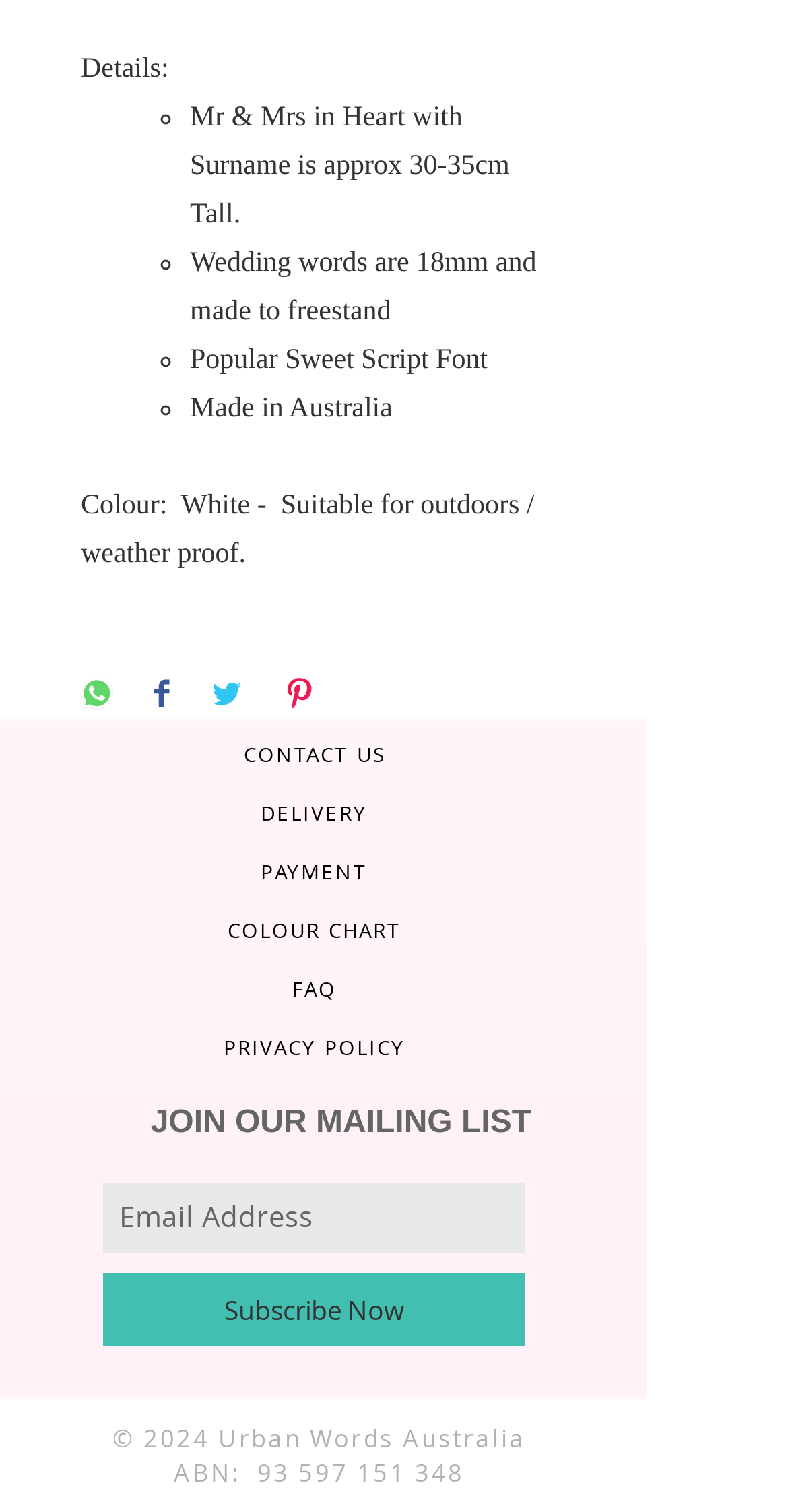Please provide a detailed answer to the question below by examining the image:
What is the height of the 'Mr & Mrs in Heart with Surname'?

The webpage mentions that the 'Mr & Mrs in Heart with Surname' is approximately 30-35cm tall.